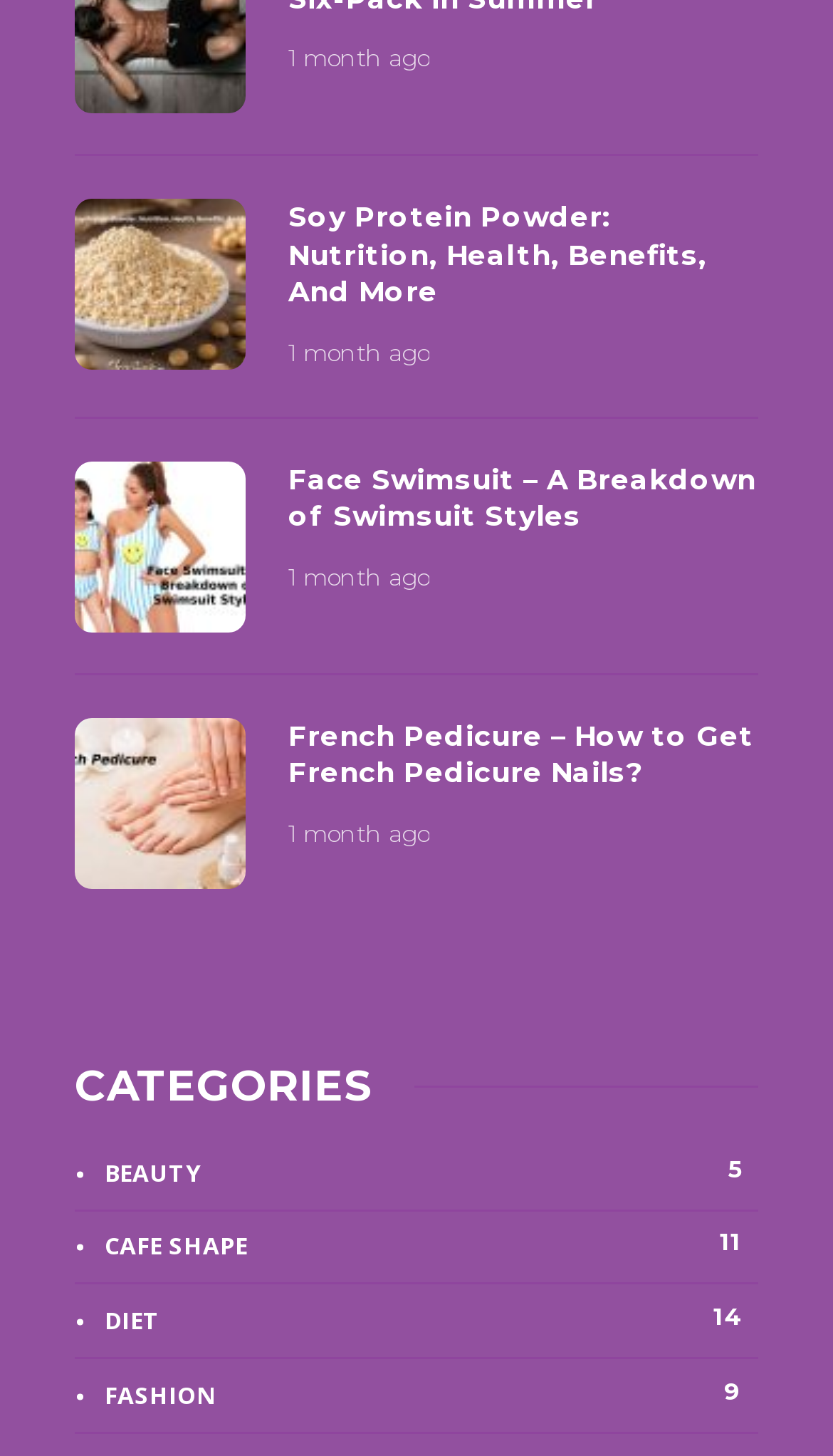Please analyze the image and give a detailed answer to the question:
How many categories are listed?

I counted the number of links under the 'CATEGORIES' heading, which are '. BEAUTY 5', '. CAFE SHAPE 11', '. DIET 14', and '. FASHION 9'. Therefore, there are 4 categories listed.